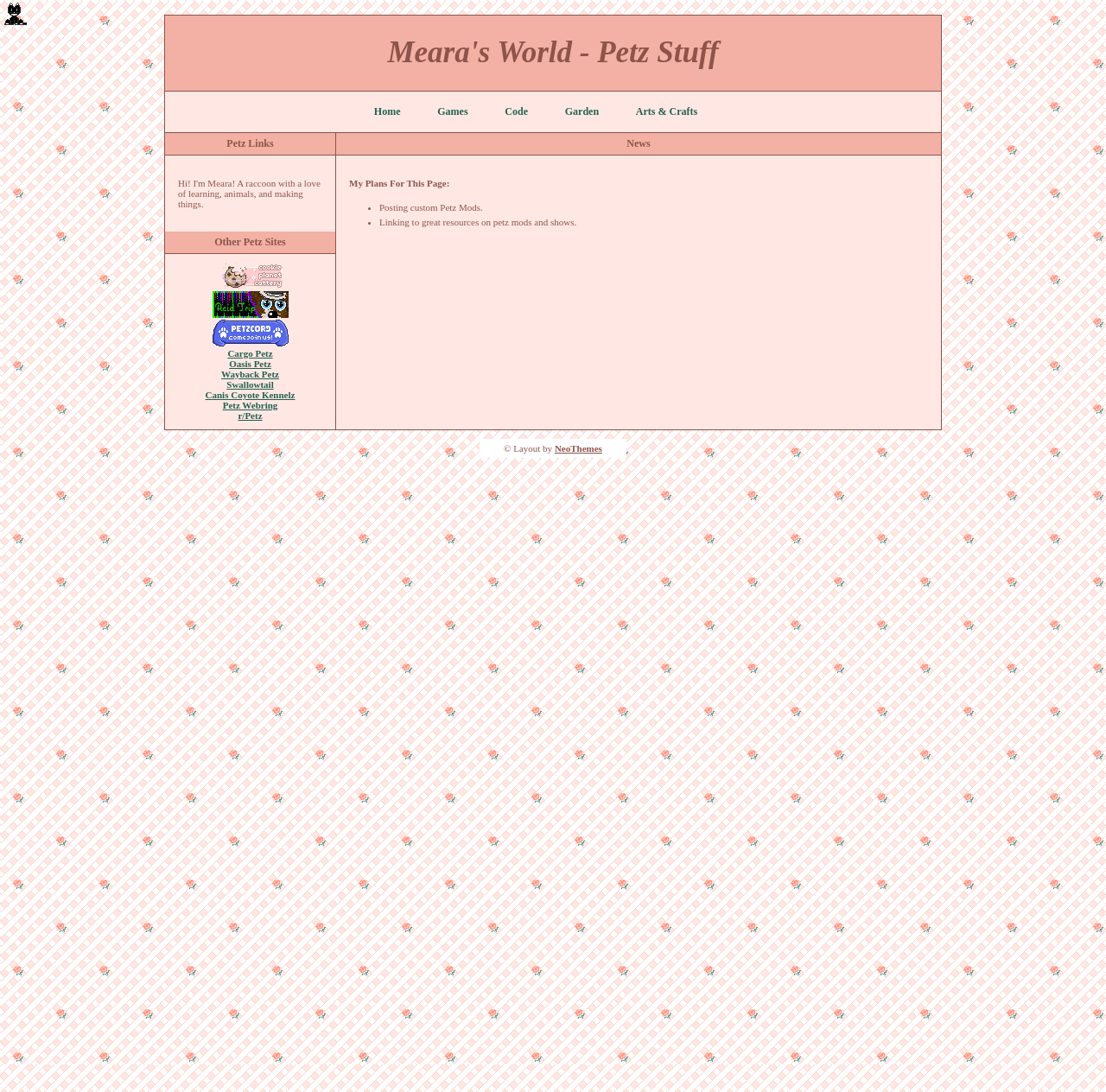Respond with a single word or phrase to the following question:
What is the name of the layout designer?

NeoThemes